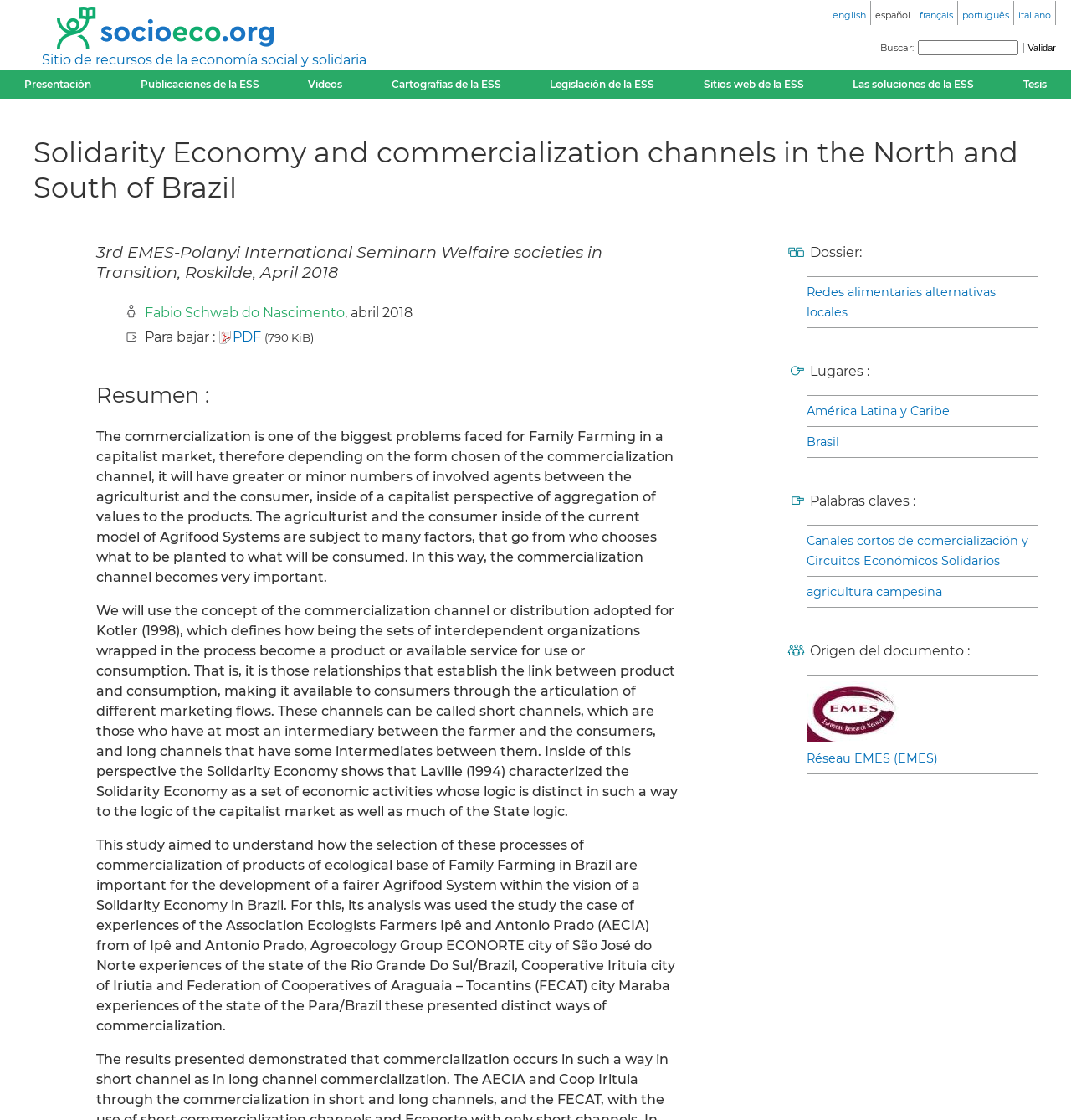Please give the bounding box coordinates of the area that should be clicked to fulfill the following instruction: "Click on the link to download the PDF". The coordinates should be in the format of four float numbers from 0 to 1, i.e., [left, top, right, bottom].

[0.204, 0.294, 0.244, 0.308]